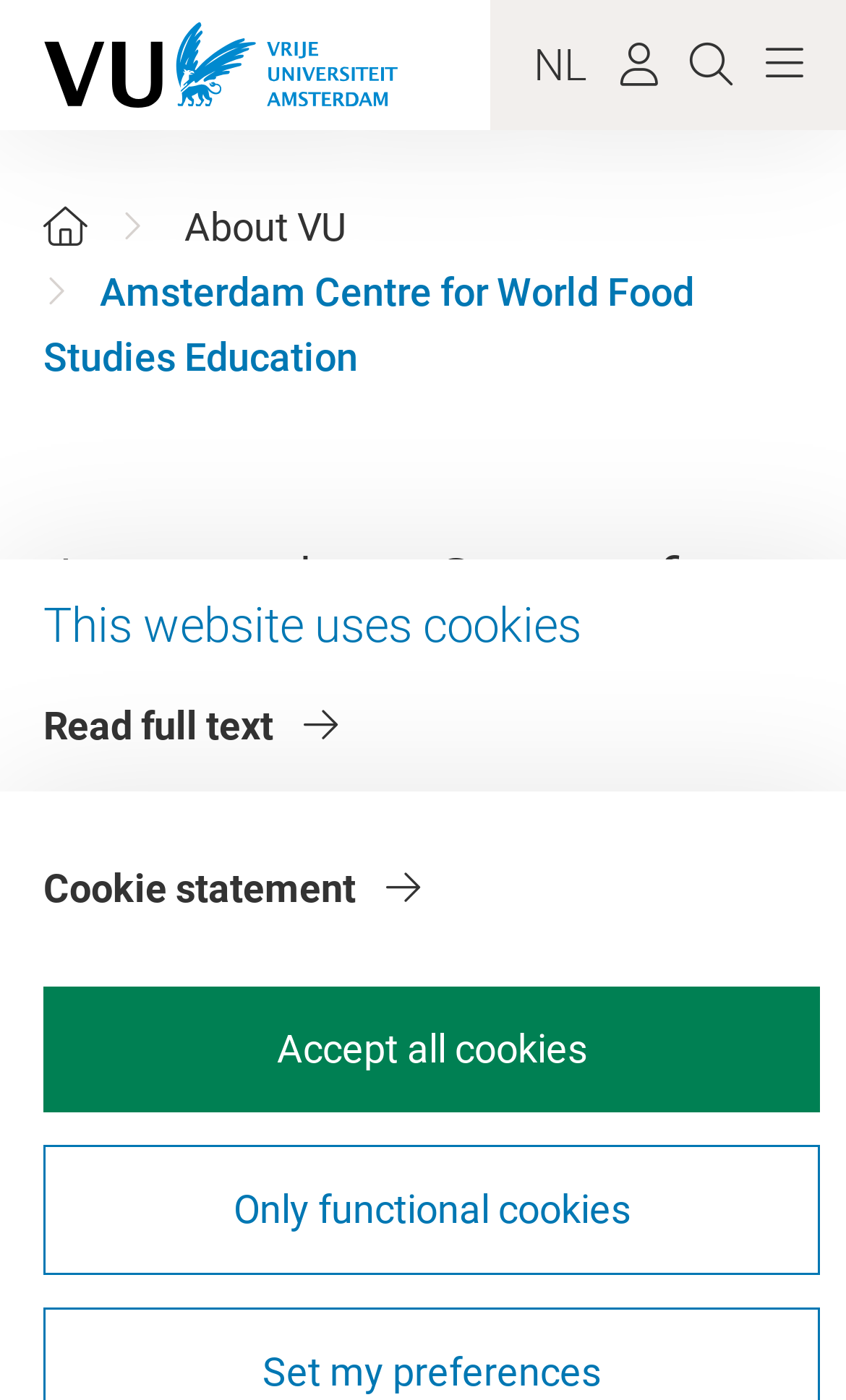Can you find the bounding box coordinates for the element that needs to be clicked to execute this instruction: "Switch language"? The coordinates should be given as four float numbers between 0 and 1, i.e., [left, top, right, bottom].

[0.631, 0.028, 0.695, 0.065]